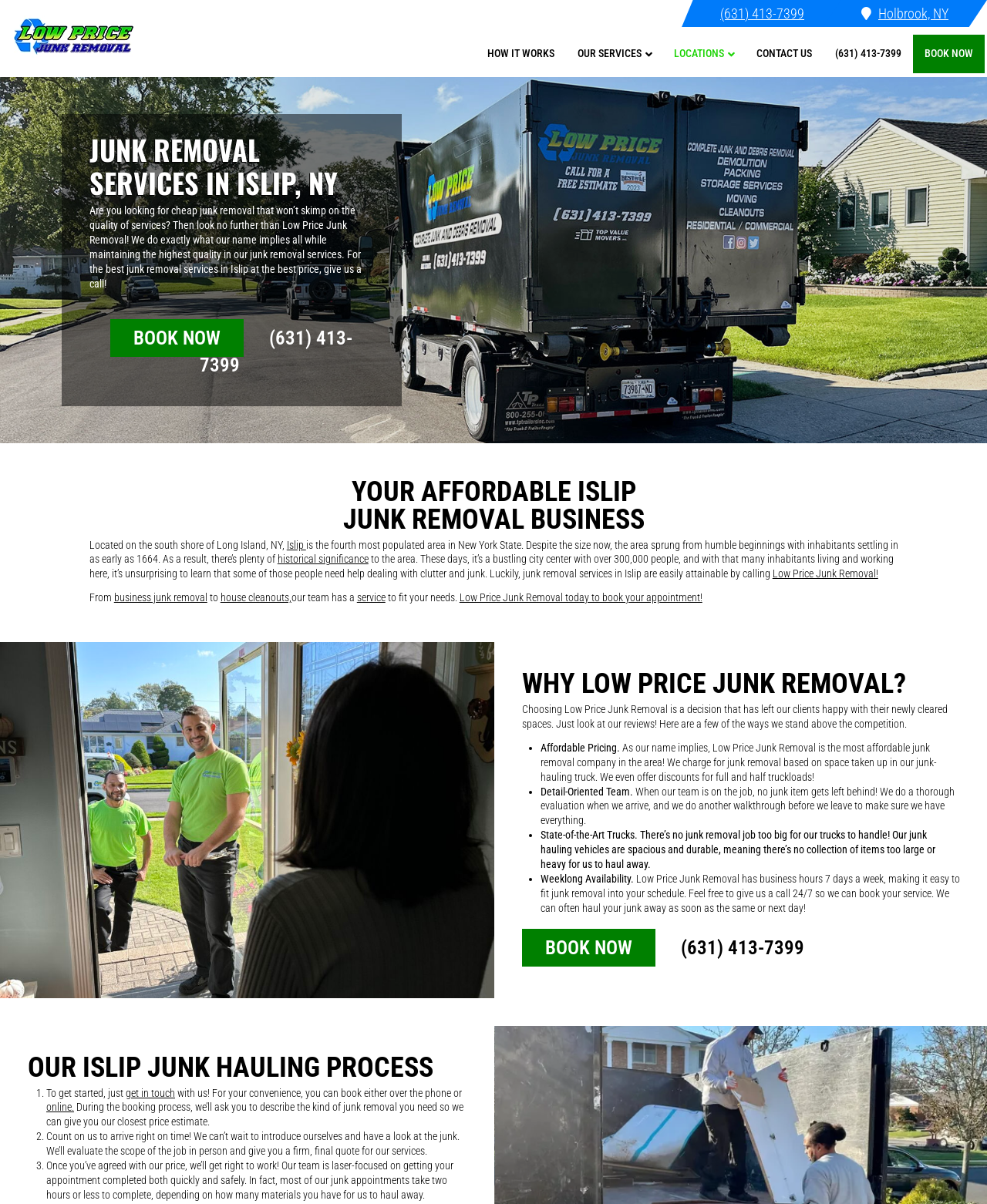Determine the bounding box coordinates of the element's region needed to click to follow the instruction: "Click on HOW IT WORKS". Provide these coordinates as four float numbers between 0 and 1, formatted as [left, top, right, bottom].

[0.482, 0.029, 0.573, 0.061]